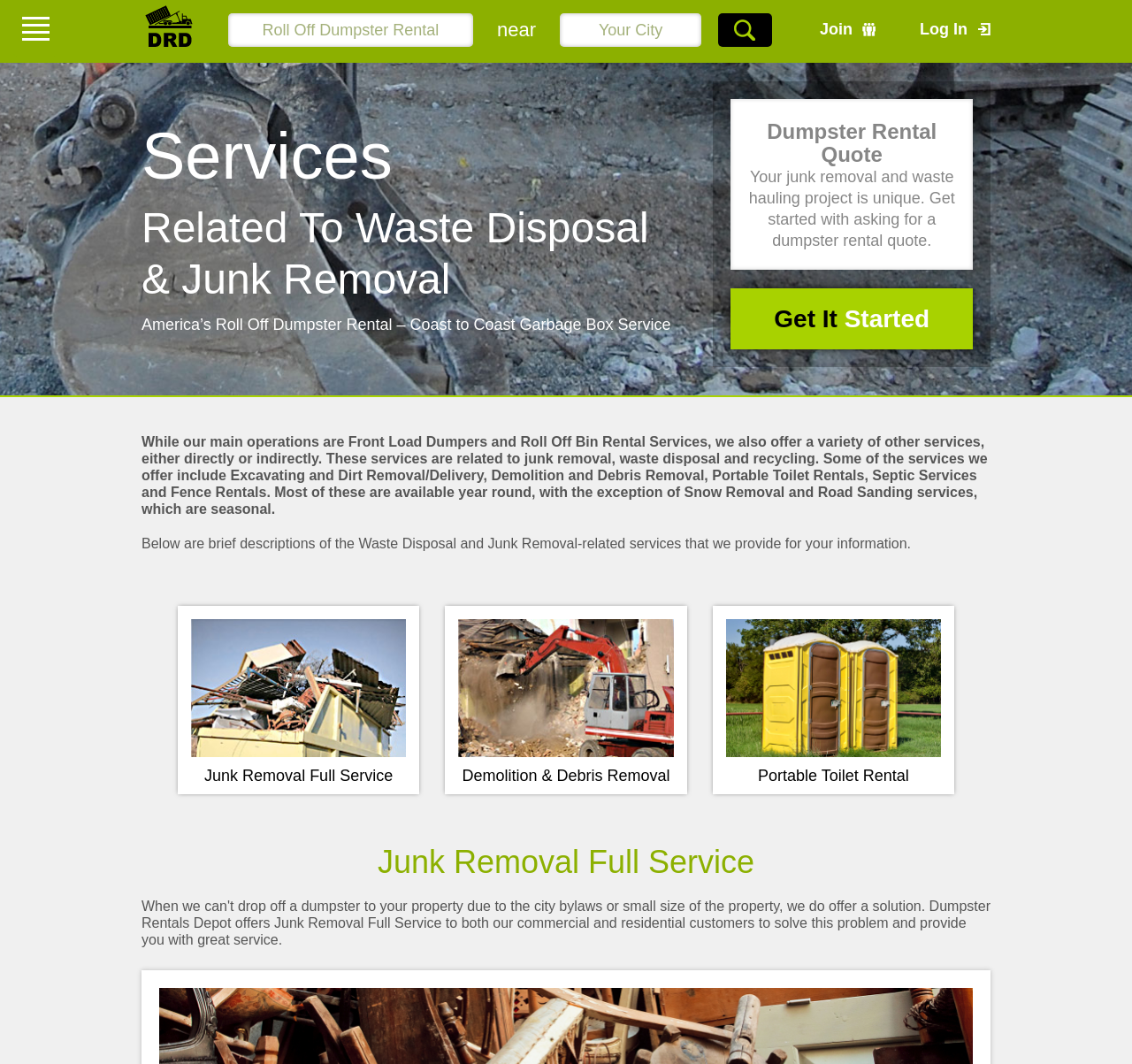Extract the bounding box coordinates for the HTML element that matches this description: "DRD". The coordinates should be four float numbers between 0 and 1, i.e., [left, top, right, bottom].

[0.125, 0.0, 0.175, 0.059]